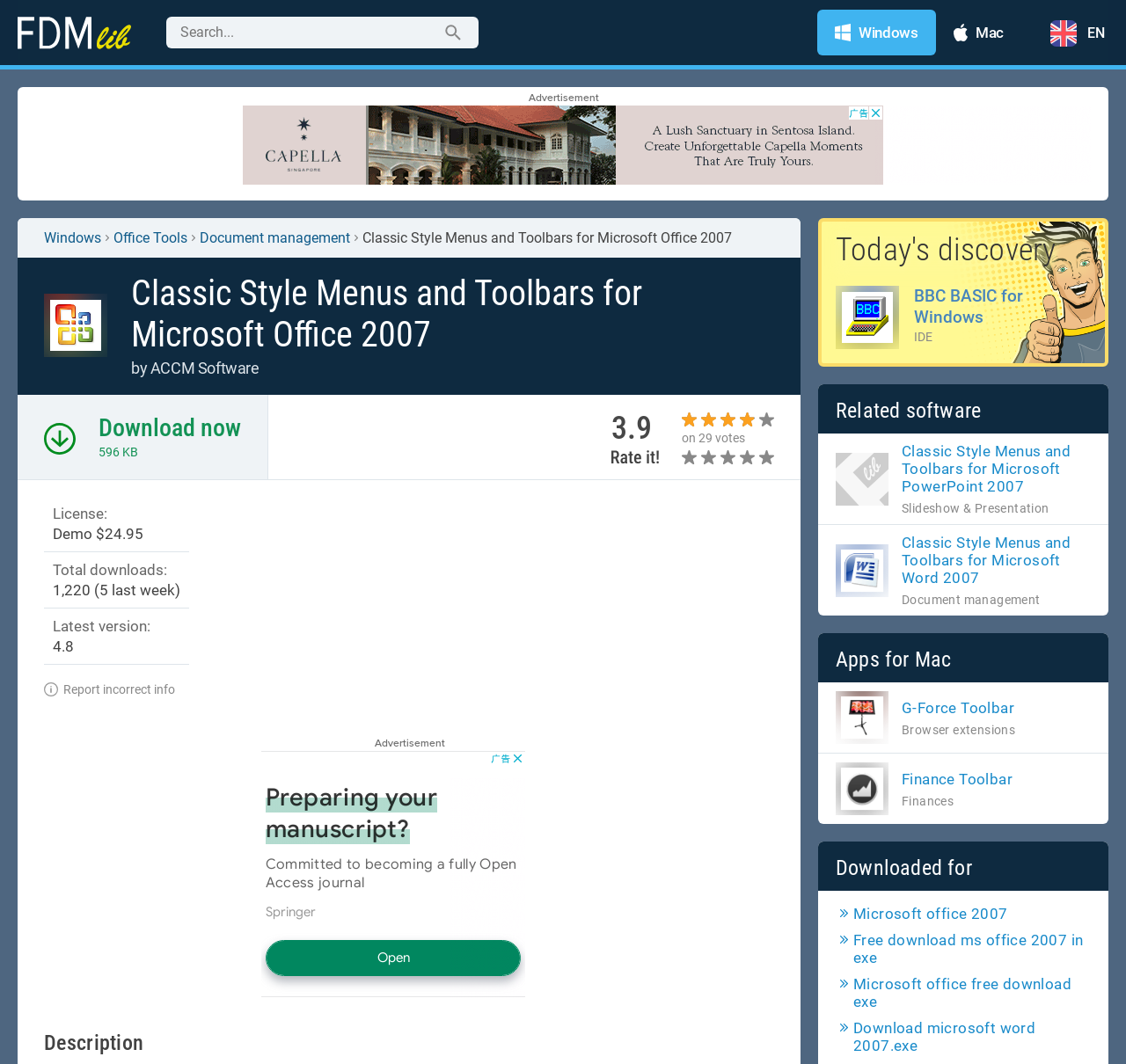What is the main heading of this webpage? Please extract and provide it.

Classic Style Menus and Toolbars for Microsoft Office 2007